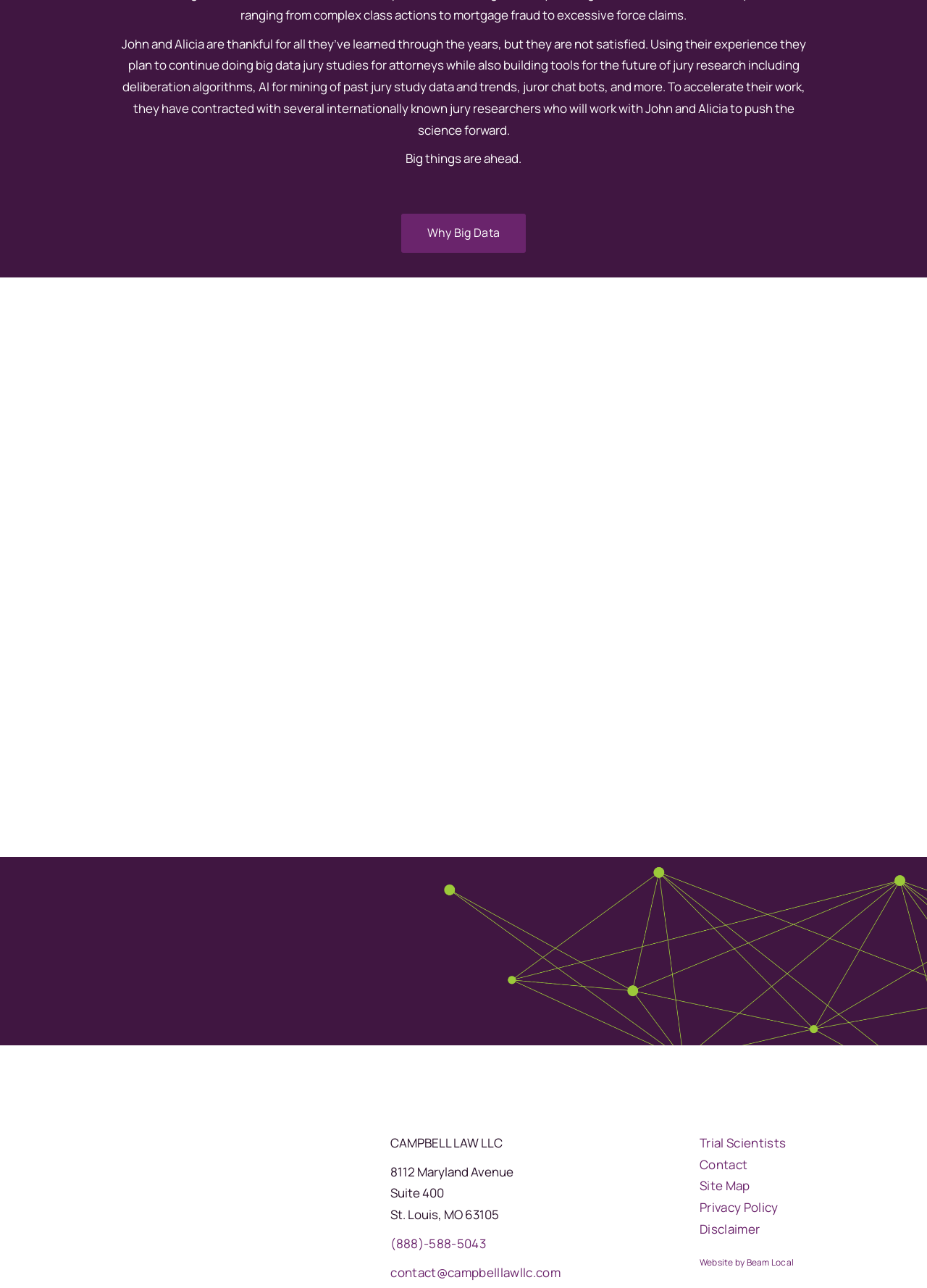What is the phone number of the law firm?
Provide a well-explained and detailed answer to the question.

The phone number of the law firm can be found at the bottom of the webpage, where the contact information is provided.